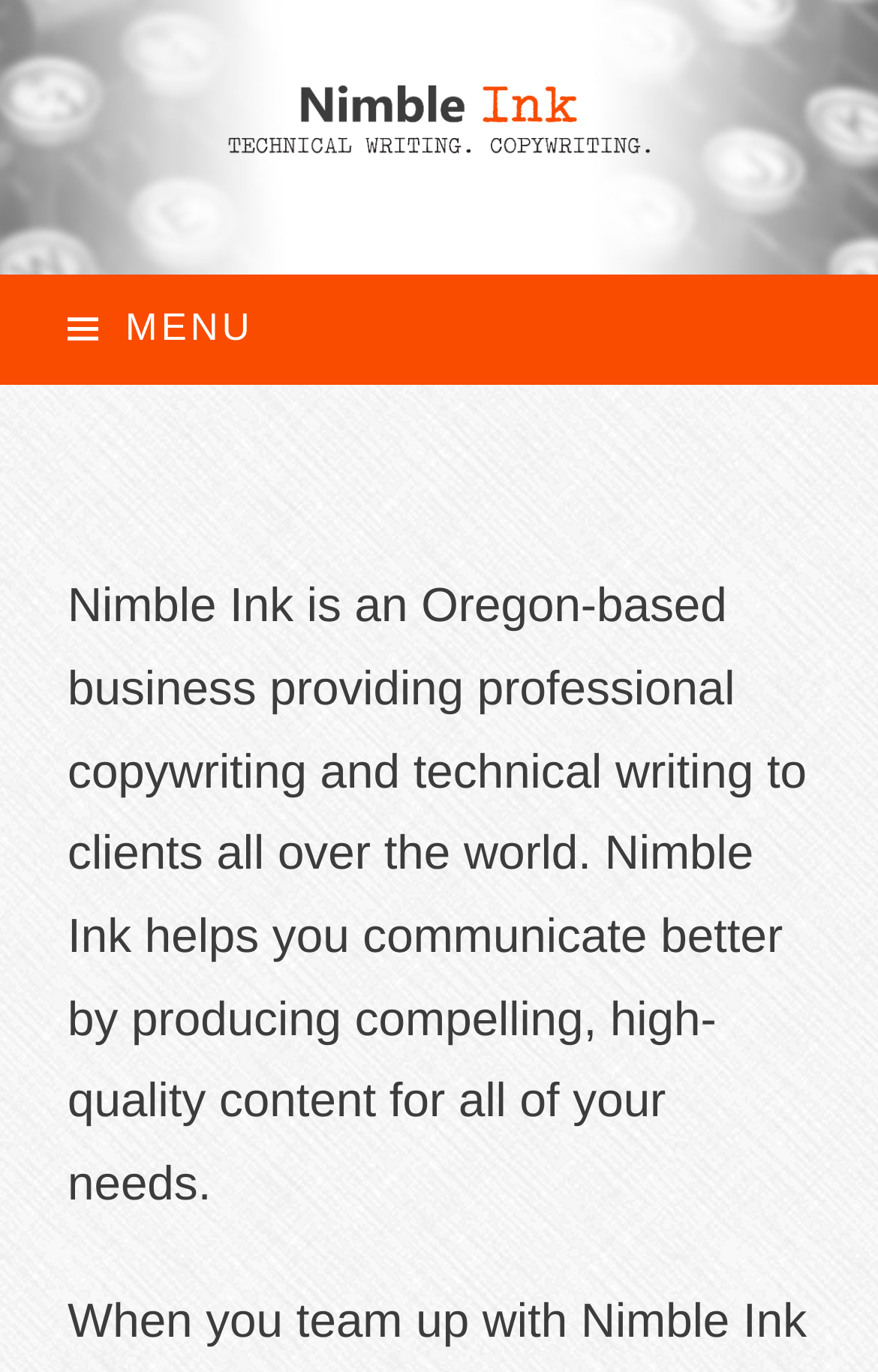Identify the bounding box of the UI component described as: "alt="Nimble Ink Logo"".

[0.0, 0.06, 1.0, 0.113]